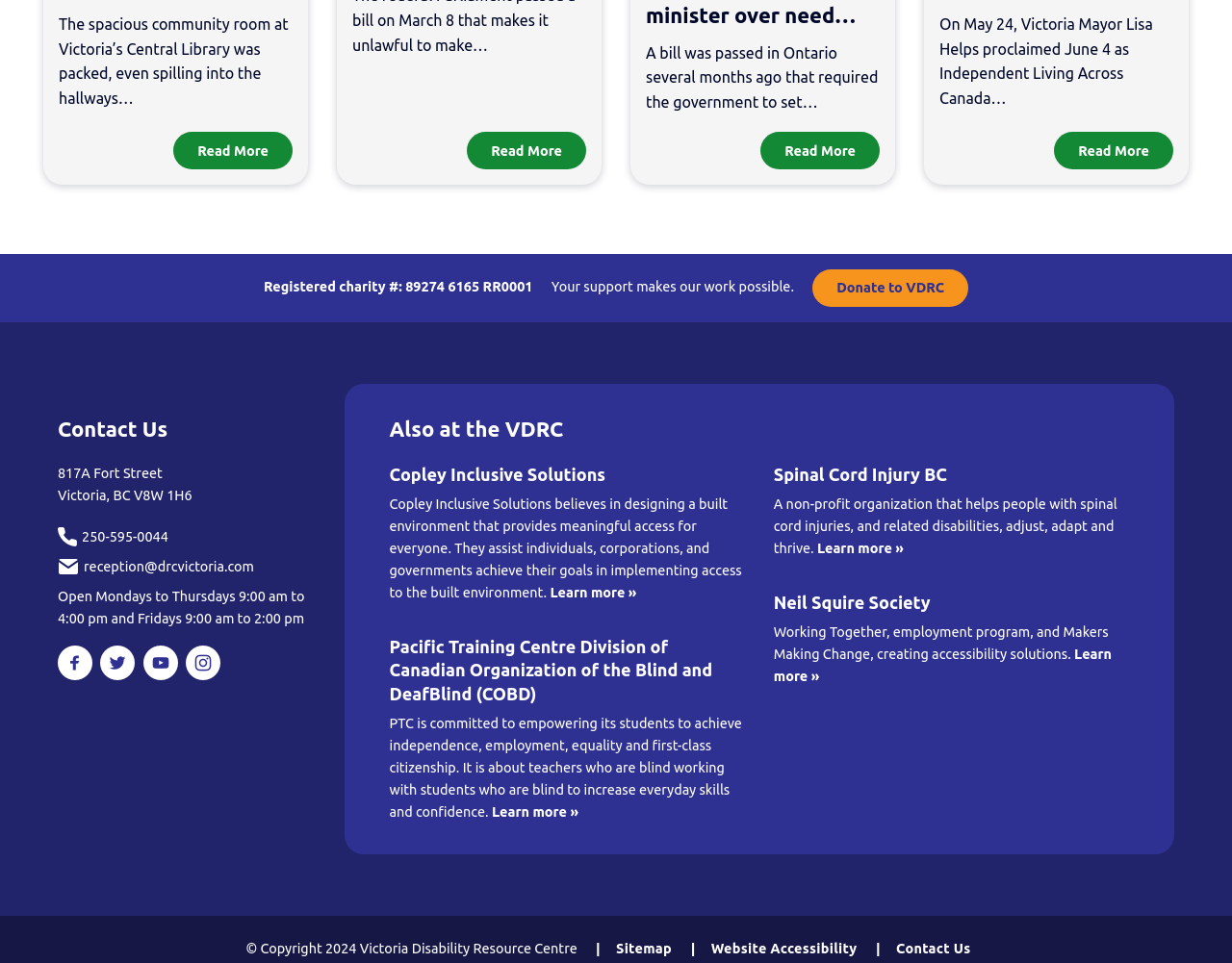Please determine the bounding box coordinates of the element's region to click for the following instruction: "Visit the Donate page".

[0.66, 0.28, 0.786, 0.319]